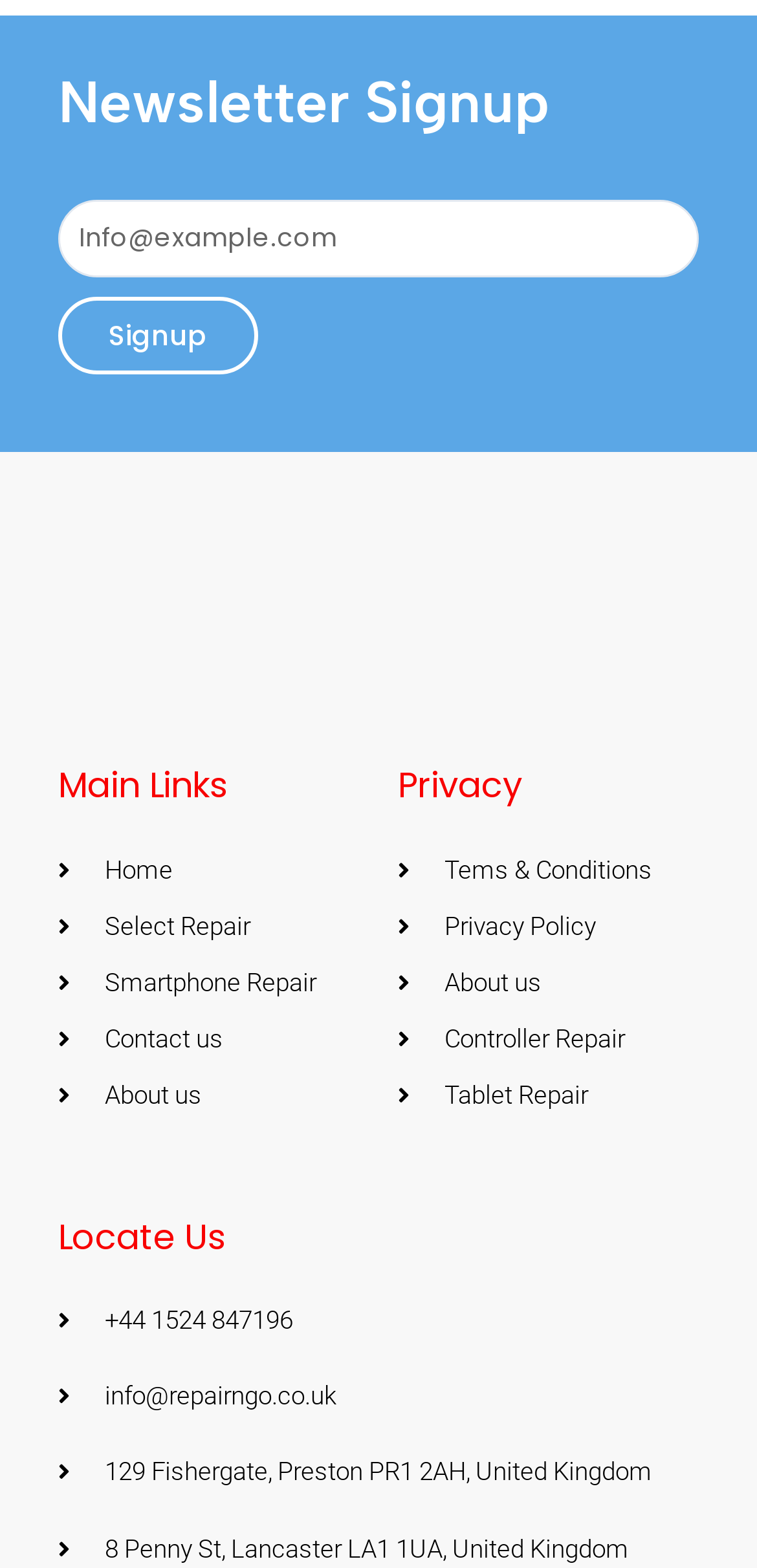How many main links are available?
Respond with a short answer, either a single word or a phrase, based on the image.

5